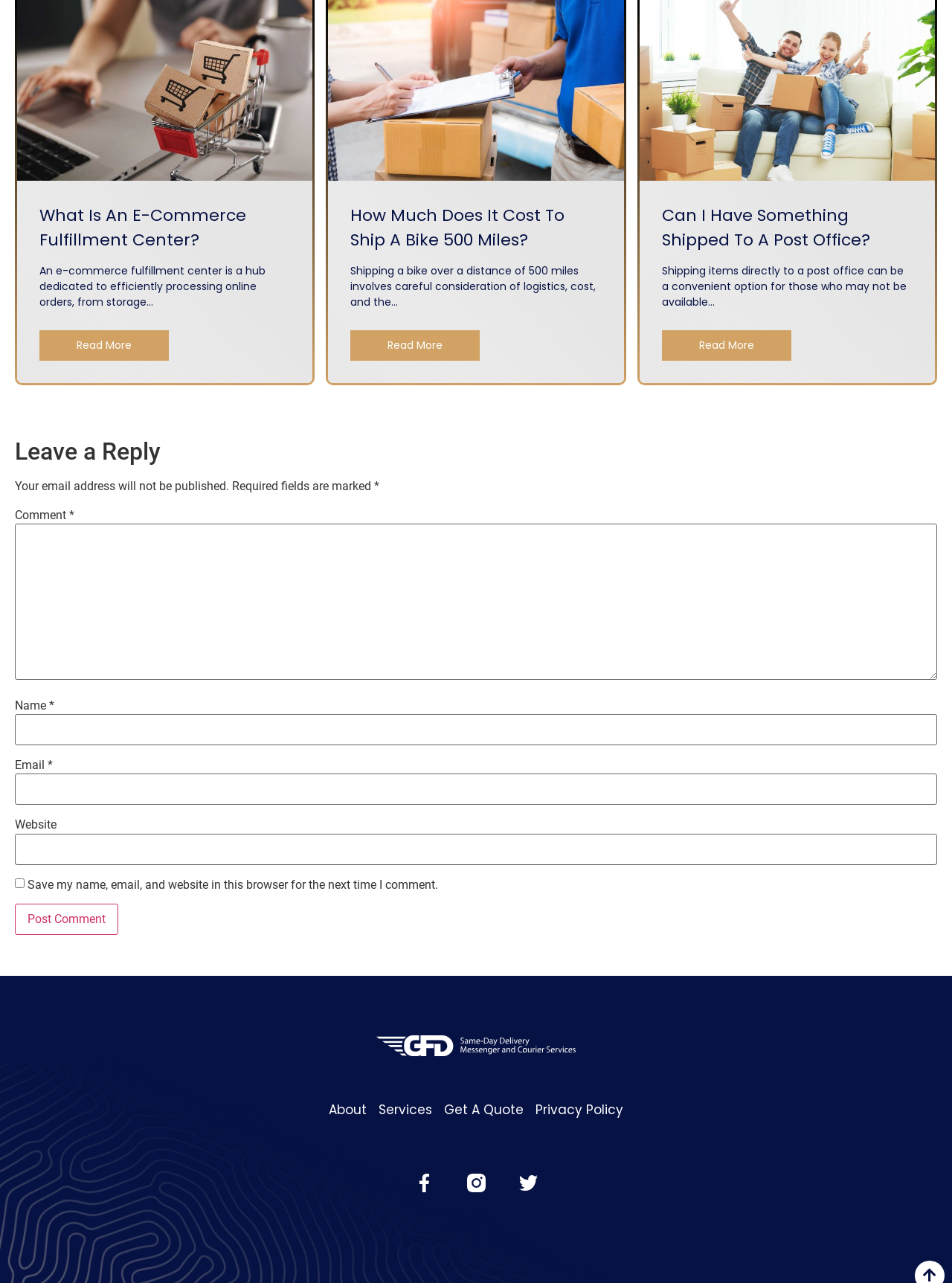Using the details in the image, give a detailed response to the question below:
What is the purpose of the 'Save my name, email, and website' checkbox?

The checkbox 'Save my name, email, and website in this browser for the next time I comment' allows users to save their data, so they don't have to re-enter it when commenting on the webpage in the future.